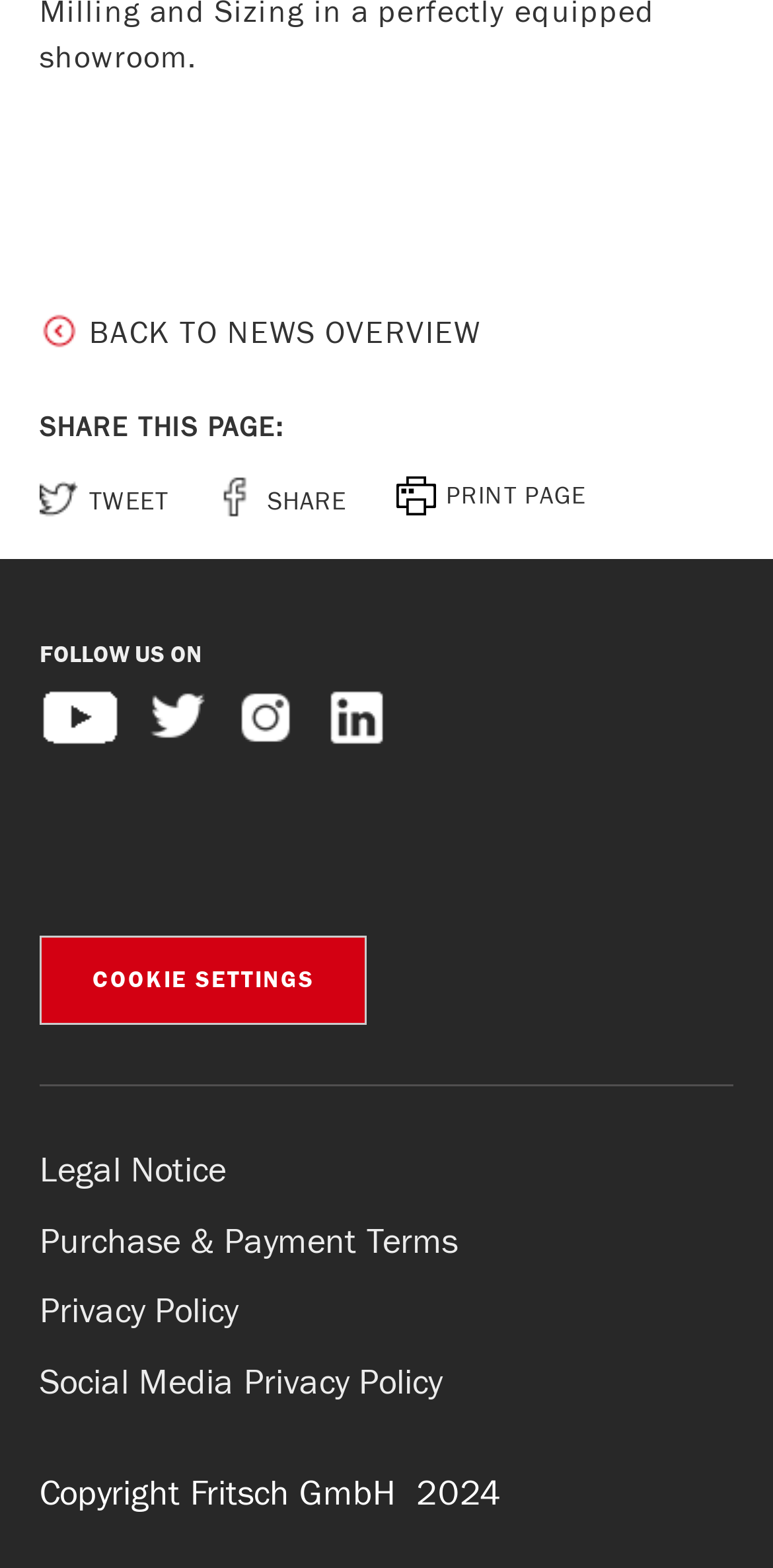Locate the bounding box coordinates of the element that should be clicked to execute the following instruction: "View the 'Legal Notice'".

[0.051, 0.731, 0.897, 0.763]